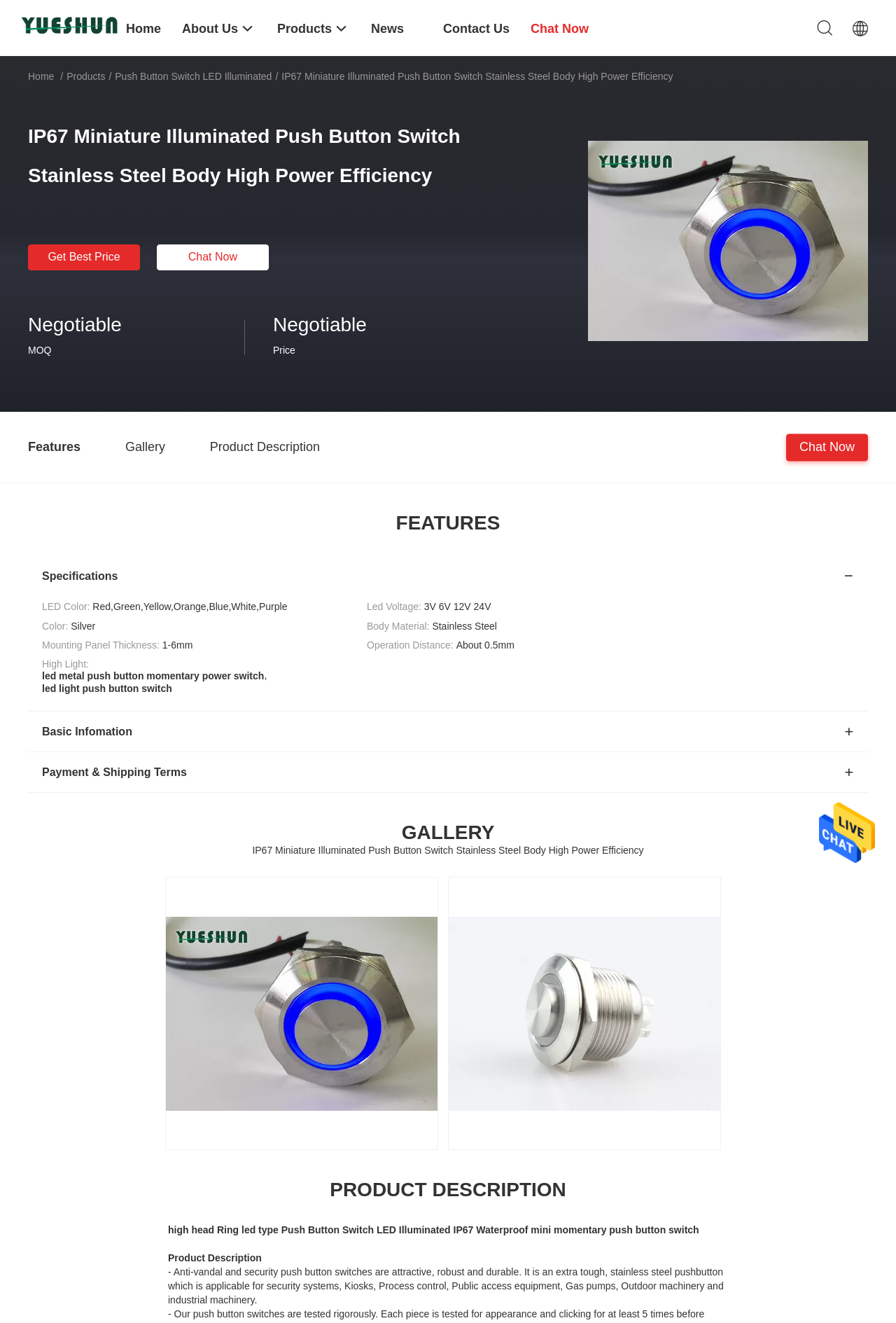Specify the bounding box coordinates of the region I need to click to perform the following instruction: "Chat with the supplier". The coordinates must be four float numbers in the range of 0 to 1, i.e., [left, top, right, bottom].

[0.592, 0.0, 0.657, 0.042]